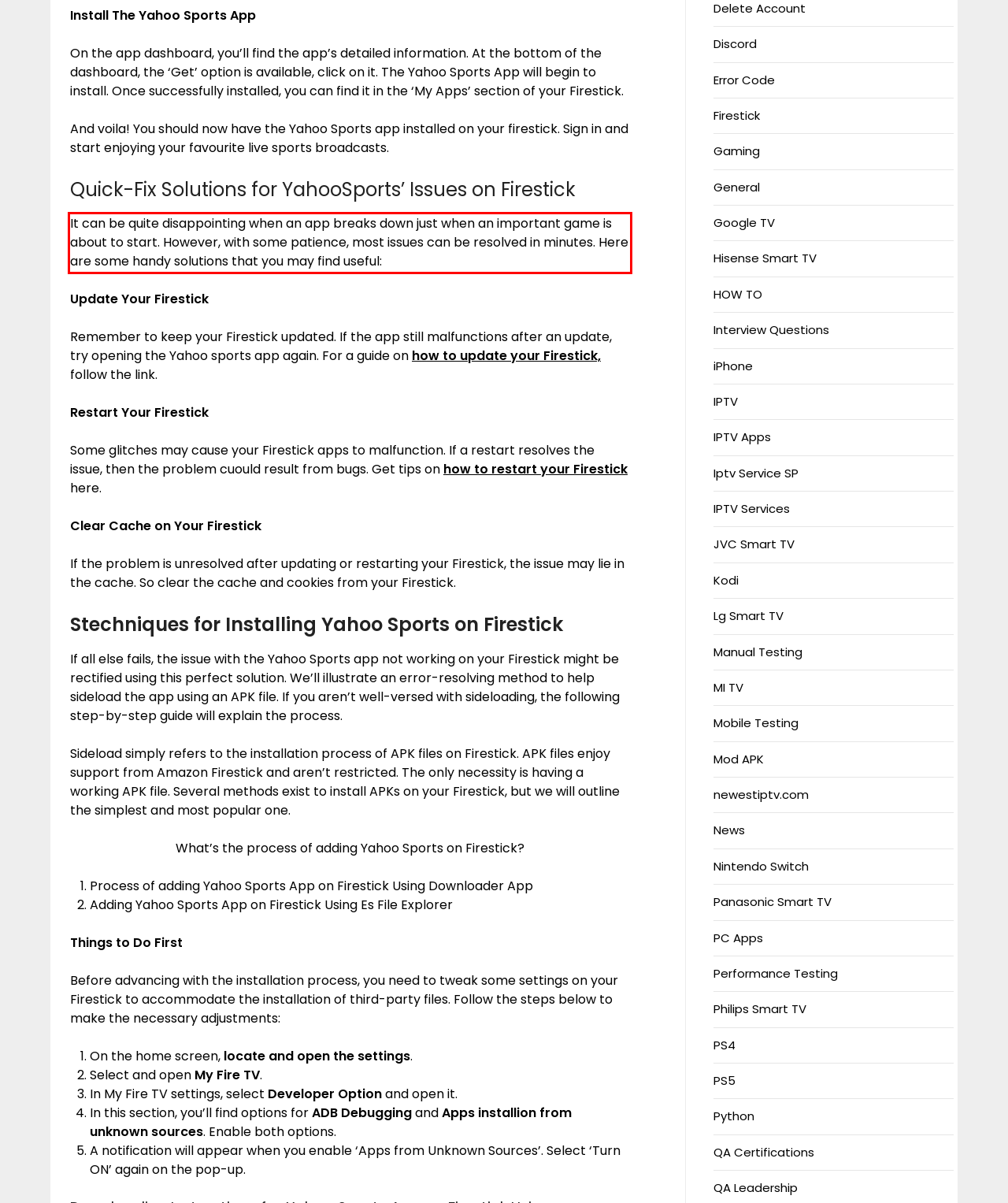Given a webpage screenshot, identify the text inside the red bounding box using OCR and extract it.

It can be quite disappointing when an app breaks down just when an important game is about to start. However, with some patience, most issues can be resolved in minutes. Here are some handy solutions that you may find useful: